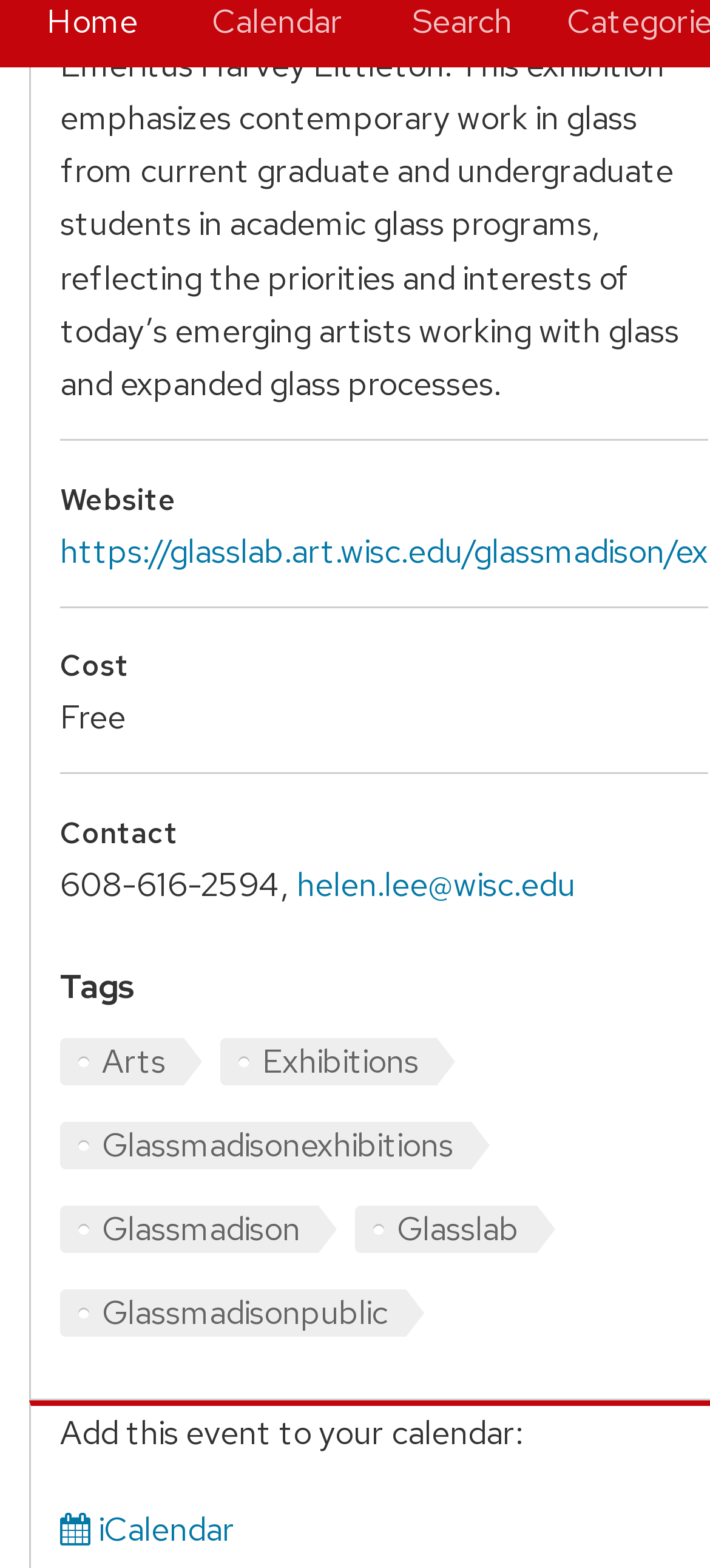What is the email address of the contact person?
Using the visual information, answer the question in a single word or phrase.

helen.lee@wisc.edu